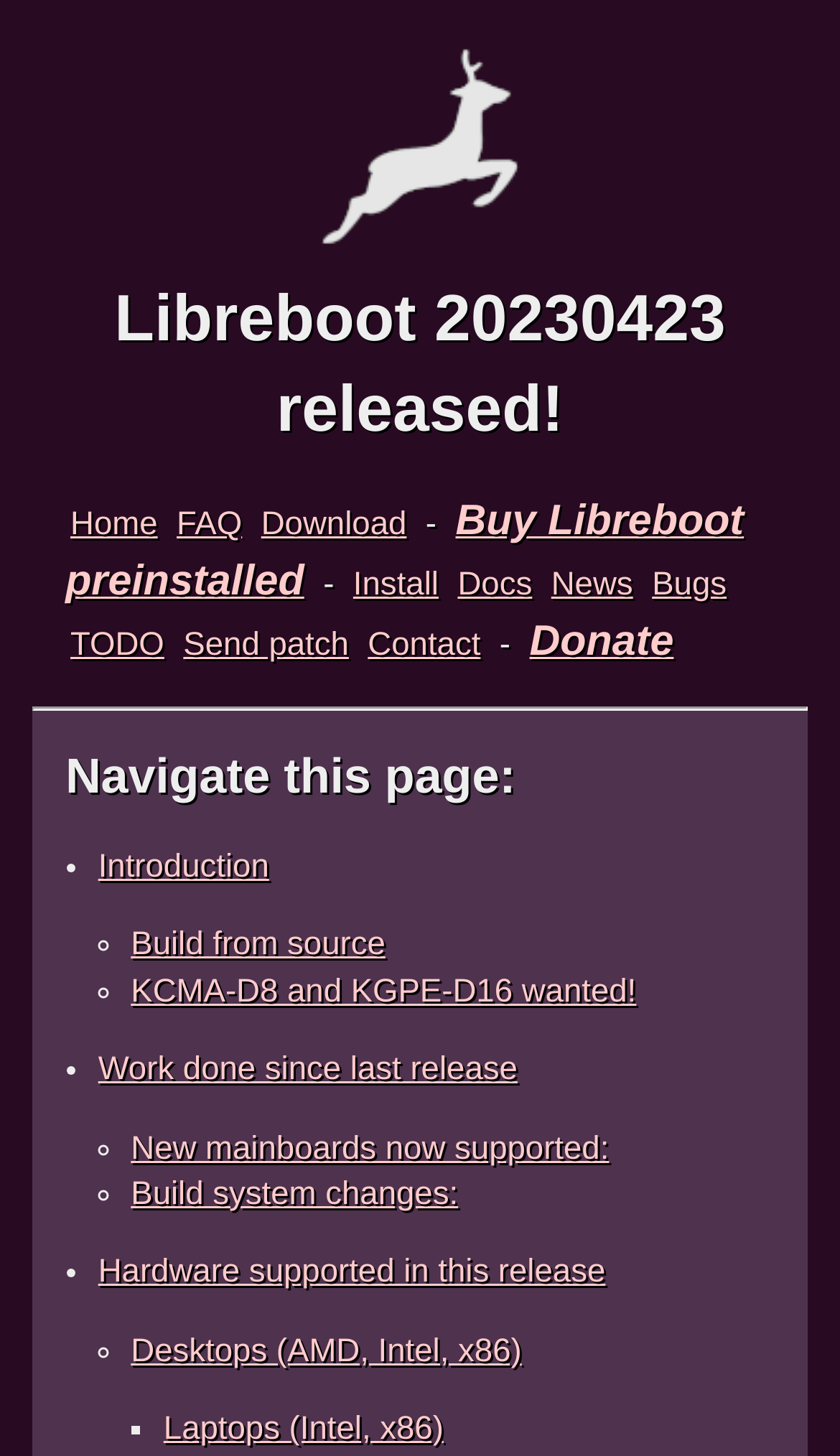Give a one-word or short phrase answer to the question: 
What is the first item in the list of work done since last release?

New mainboards now supported: